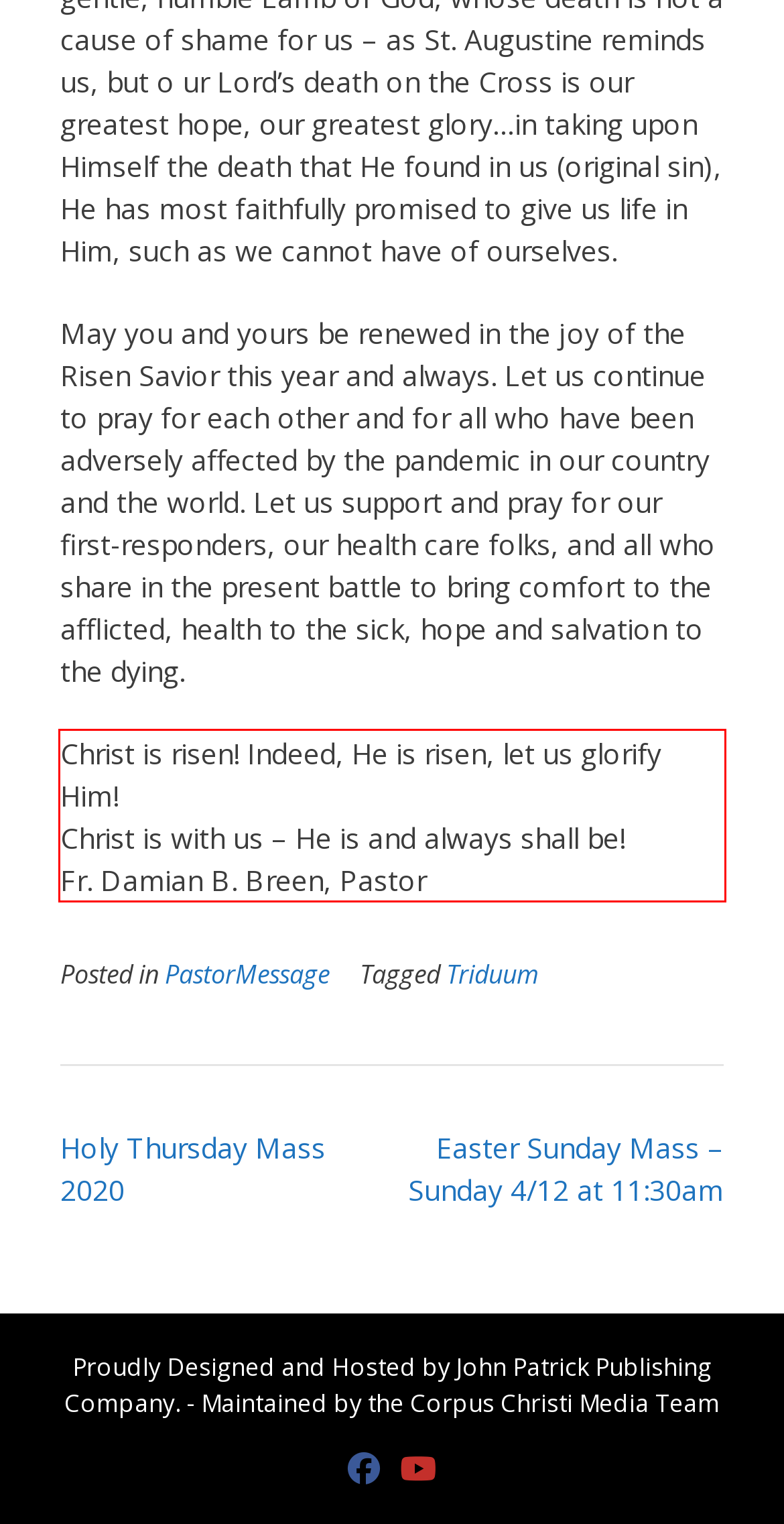Identify the text within the red bounding box on the webpage screenshot and generate the extracted text content.

Christ is risen! Indeed, He is risen, let us glorify Him! Christ is with us – He is and always shall be! Fr. Damian B. Breen, Pastor